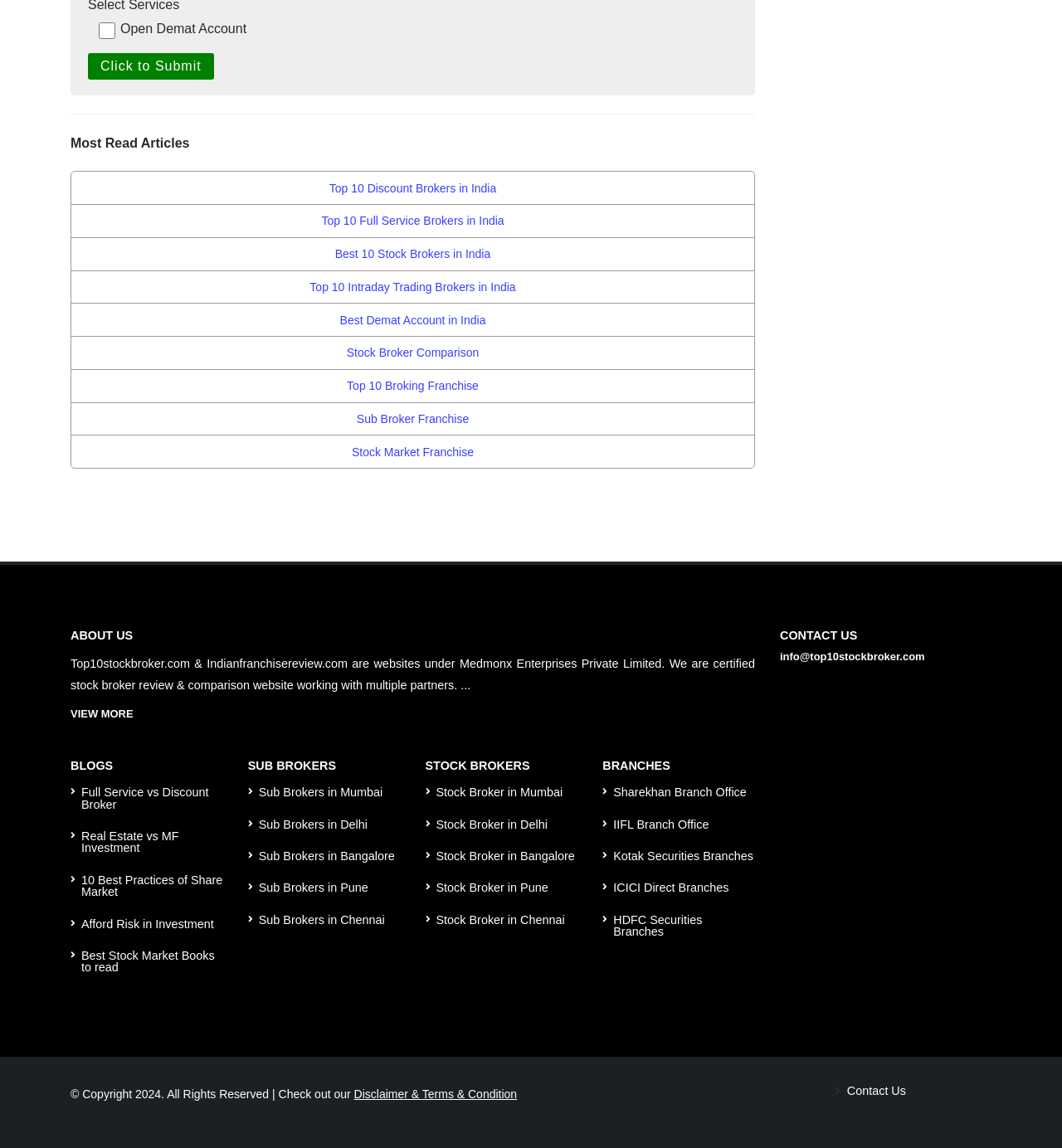Answer in one word or a short phrase: 
How many categories are there in the bottom section of the webpage?

5